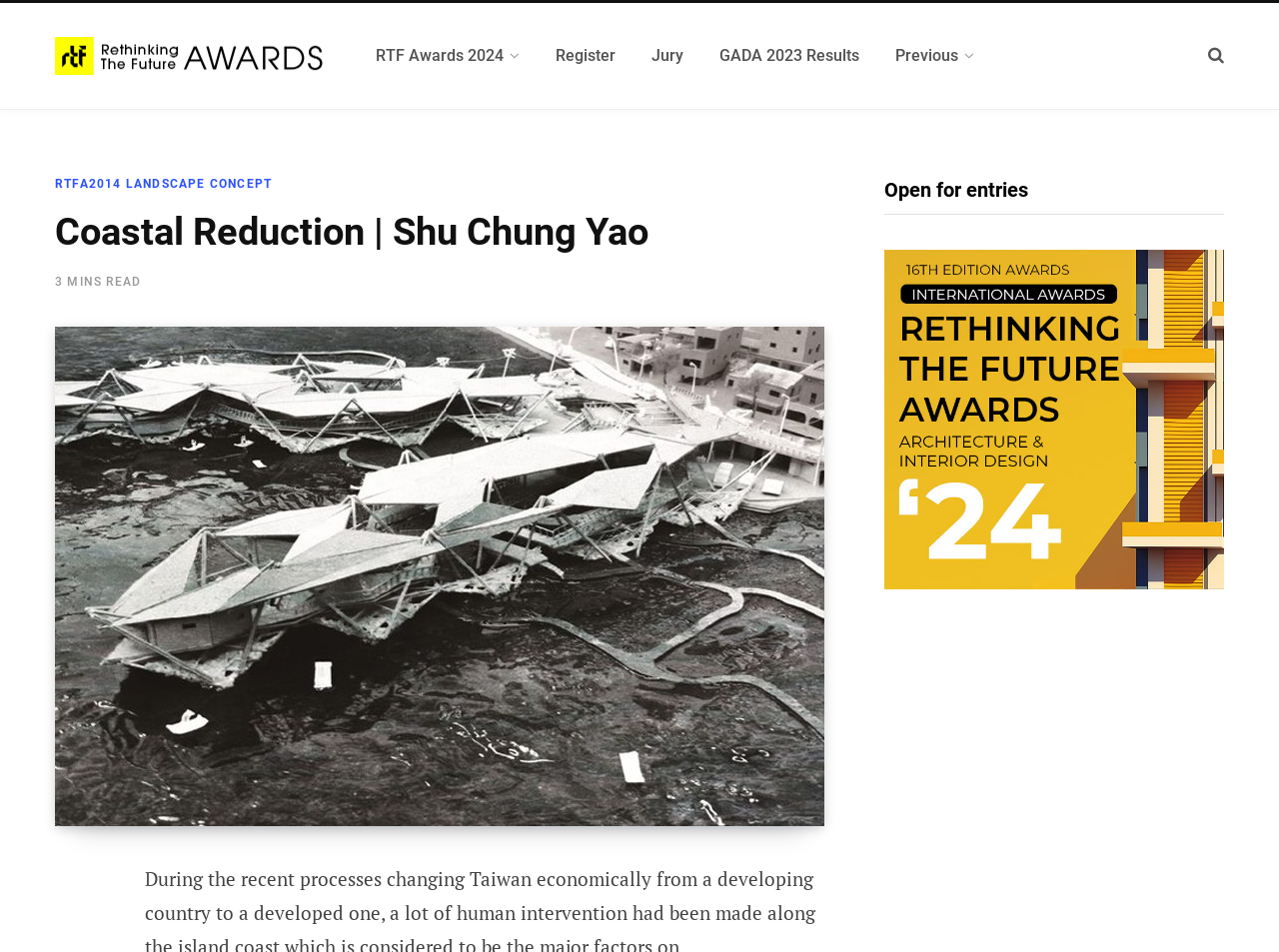Pinpoint the bounding box coordinates of the element that must be clicked to accomplish the following instruction: "Go to Rethinking The Future Awards". The coordinates should be in the format of four float numbers between 0 and 1, i.e., [left, top, right, bottom].

[0.043, 0.039, 0.256, 0.079]